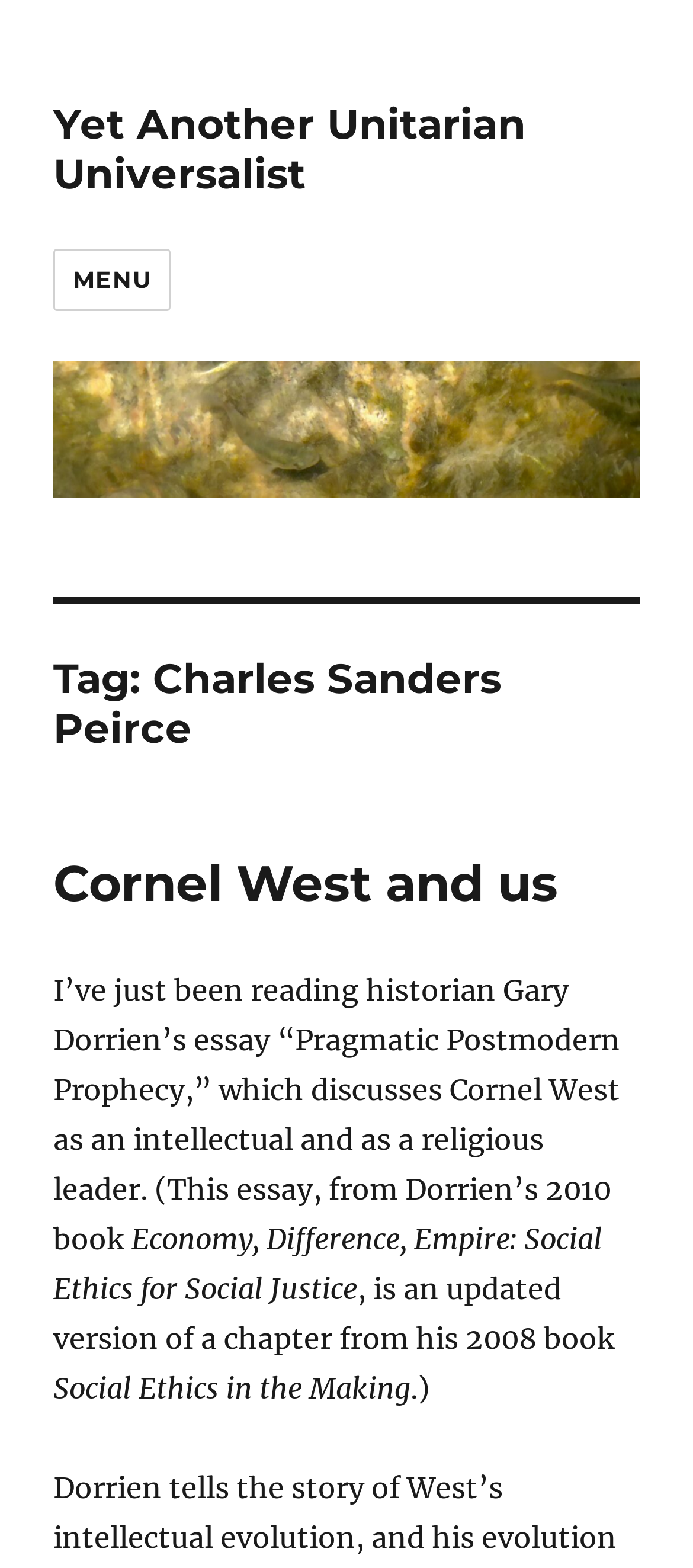What is the name of the intellectual discussed in the essay?
Provide a short answer using one word or a brief phrase based on the image.

Cornel West